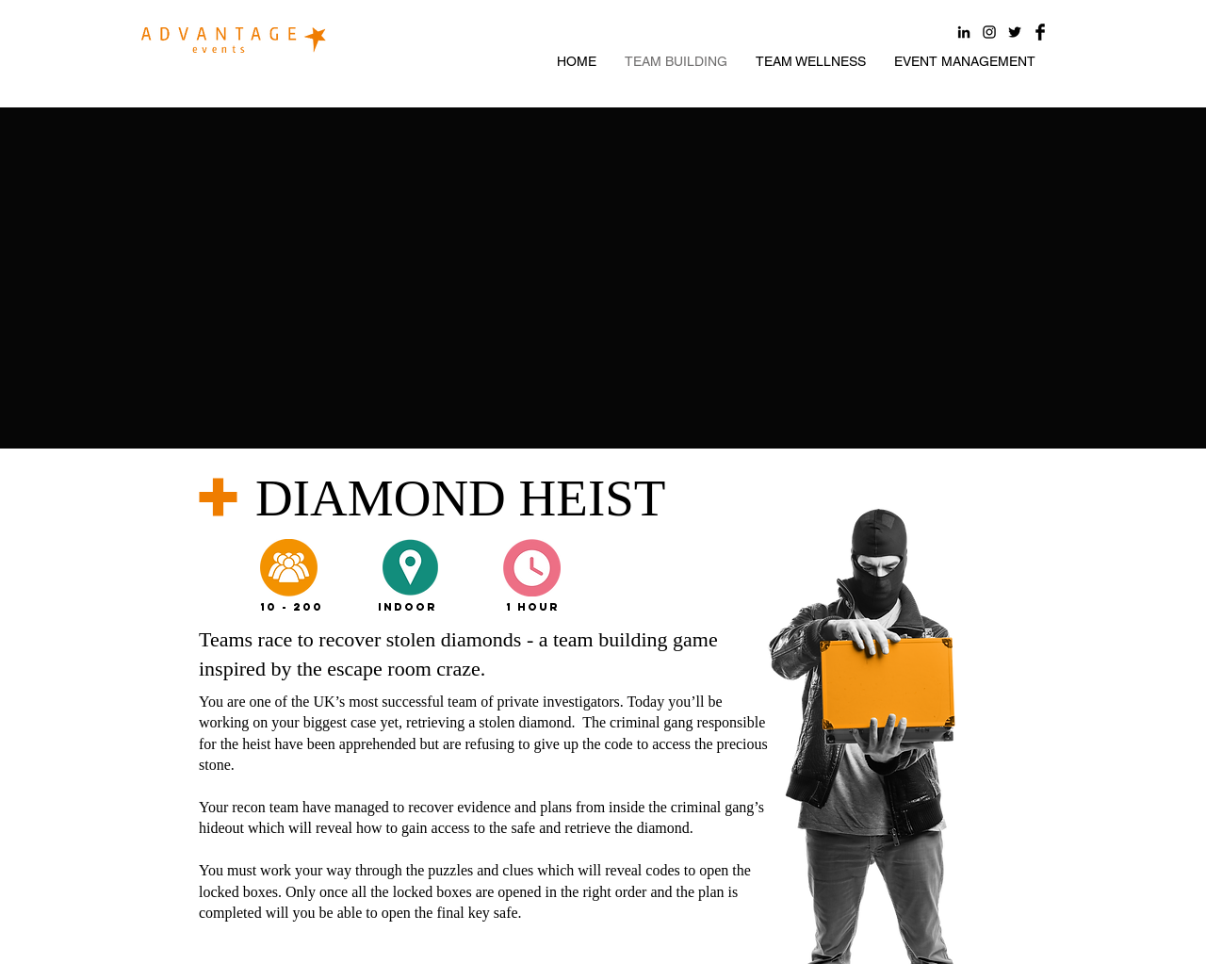Pinpoint the bounding box coordinates of the clickable area needed to execute the instruction: "Click on 'Saa7134 driver free download'". The coordinates should be specified as four float numbers between 0 and 1, i.e., [left, top, right, bottom].

None